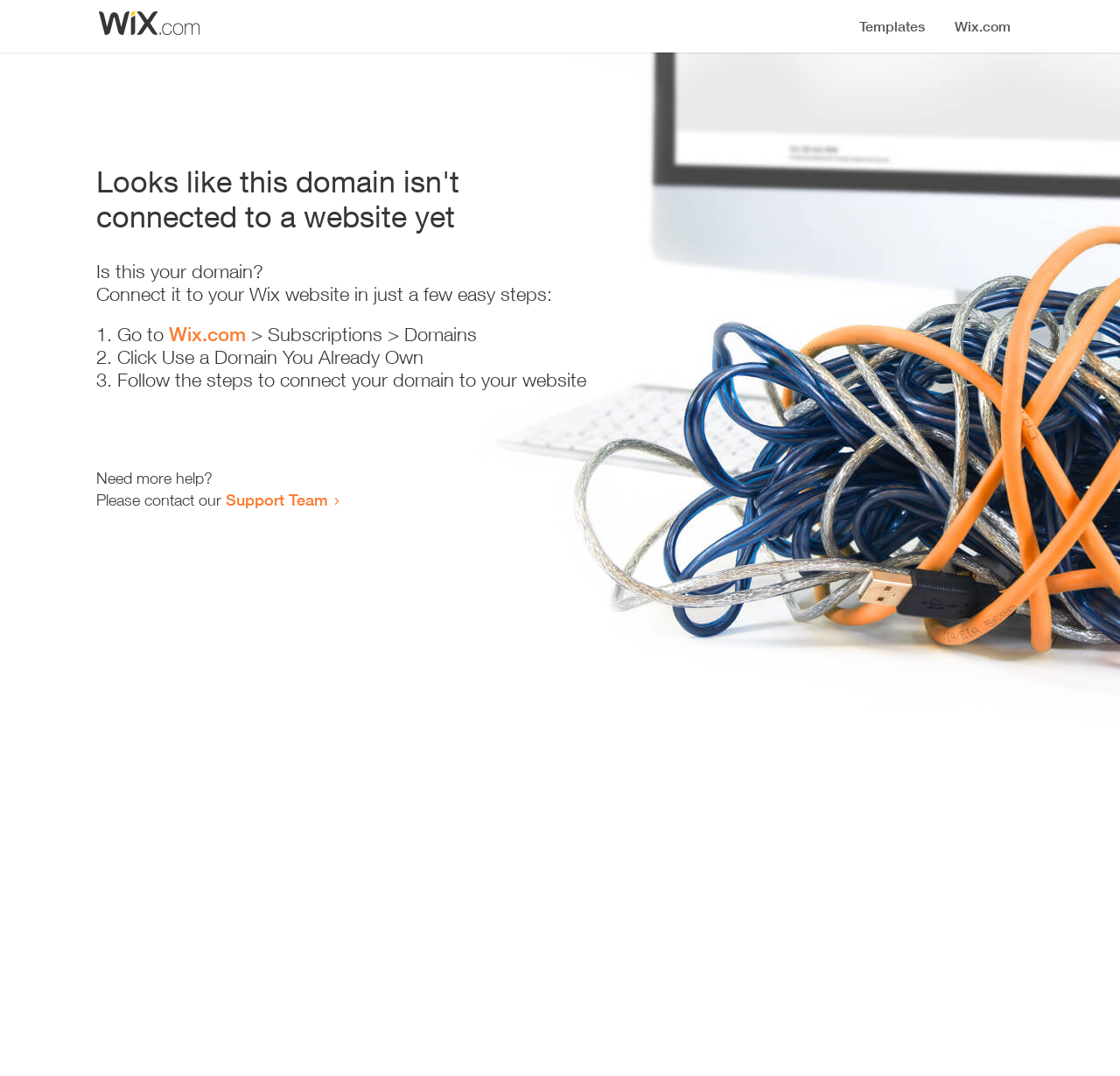Given the content of the image, can you provide a detailed answer to the question?
What is the contact option for further assistance?

The webpage provides a contact option for users who need more help, which is to contact the Support Team, as stated in the sentence 'Please contact our Support Team'.